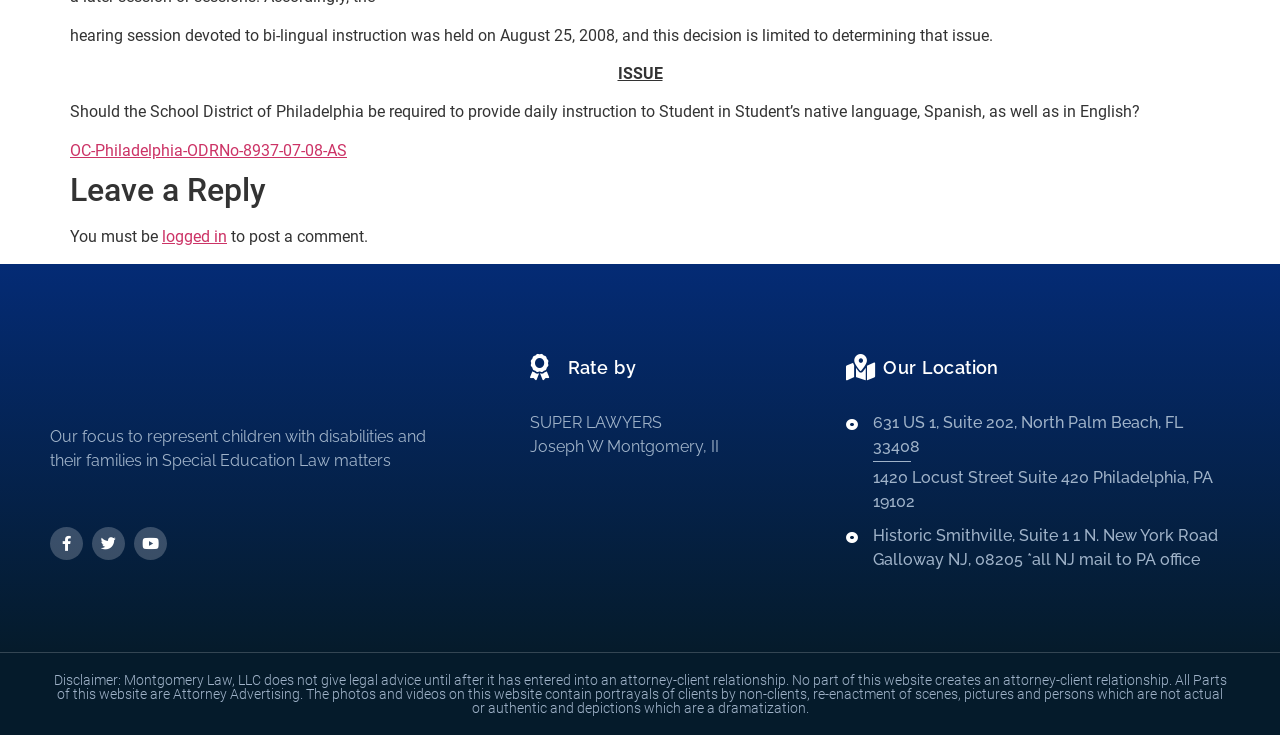Provide a brief response in the form of a single word or phrase:
What is the name of the law firm represented on this webpage?

Montgomery Law, LLC